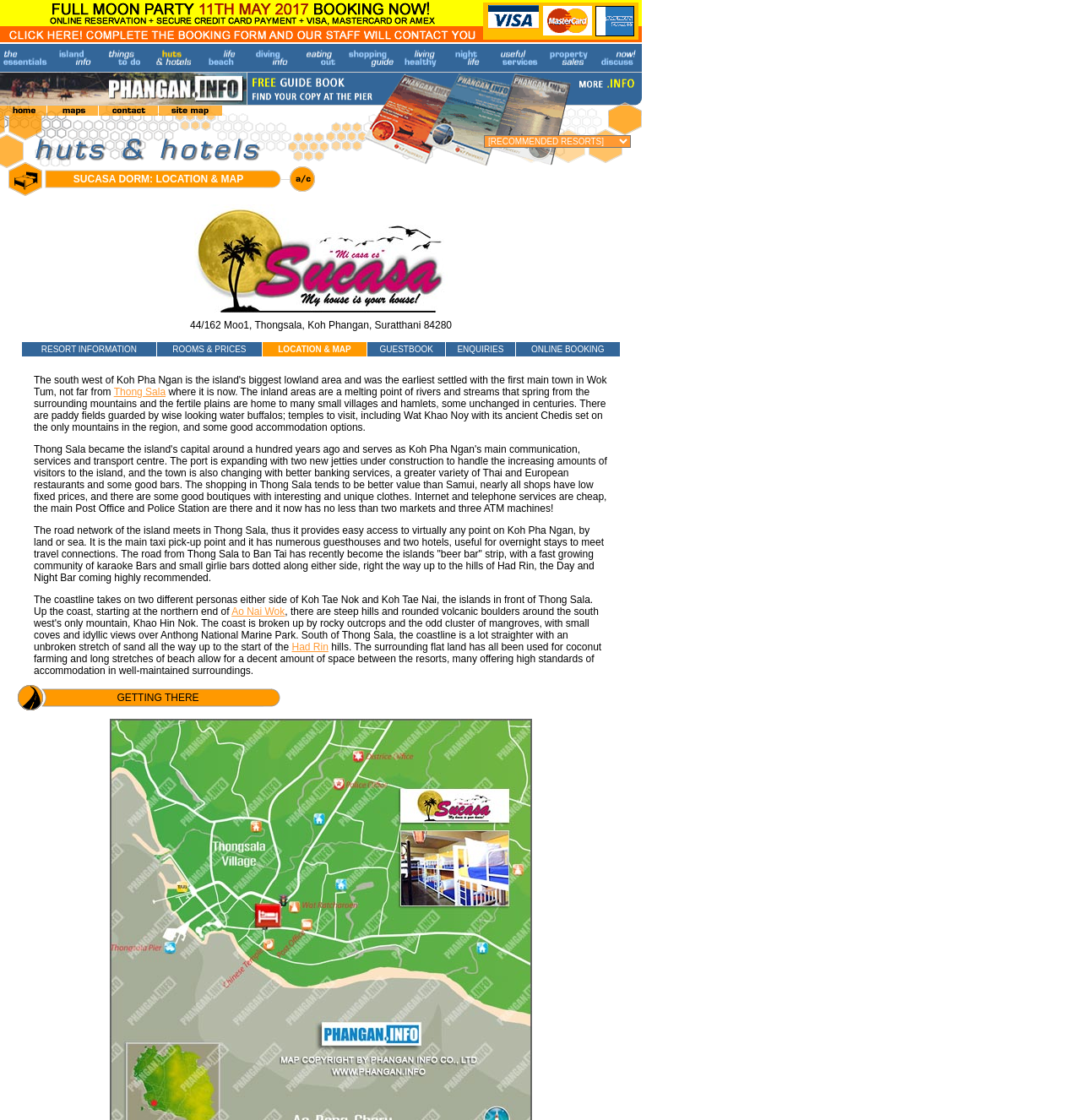Can you give a comprehensive explanation to the question given the content of the image?
What kind of information can users find on this webpage?

The webpage appears to provide a comprehensive guide to Koh Phangan, including information about events, attractions, and activities, as well as travel-related information such as accommodation and maps.